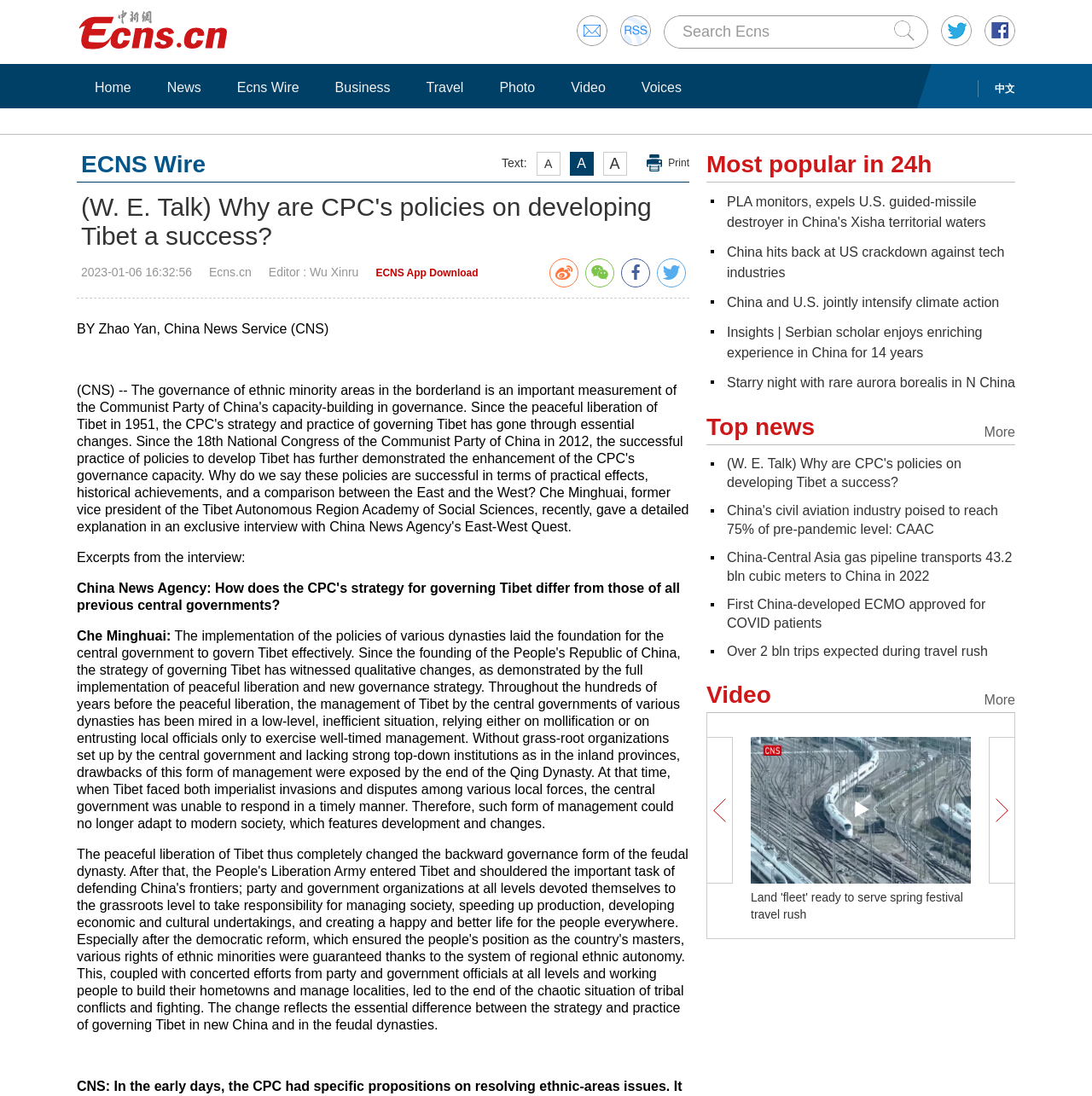Could you provide the bounding box coordinates for the portion of the screen to click to complete this instruction: "Go to Home"?

[0.078, 0.072, 0.129, 0.088]